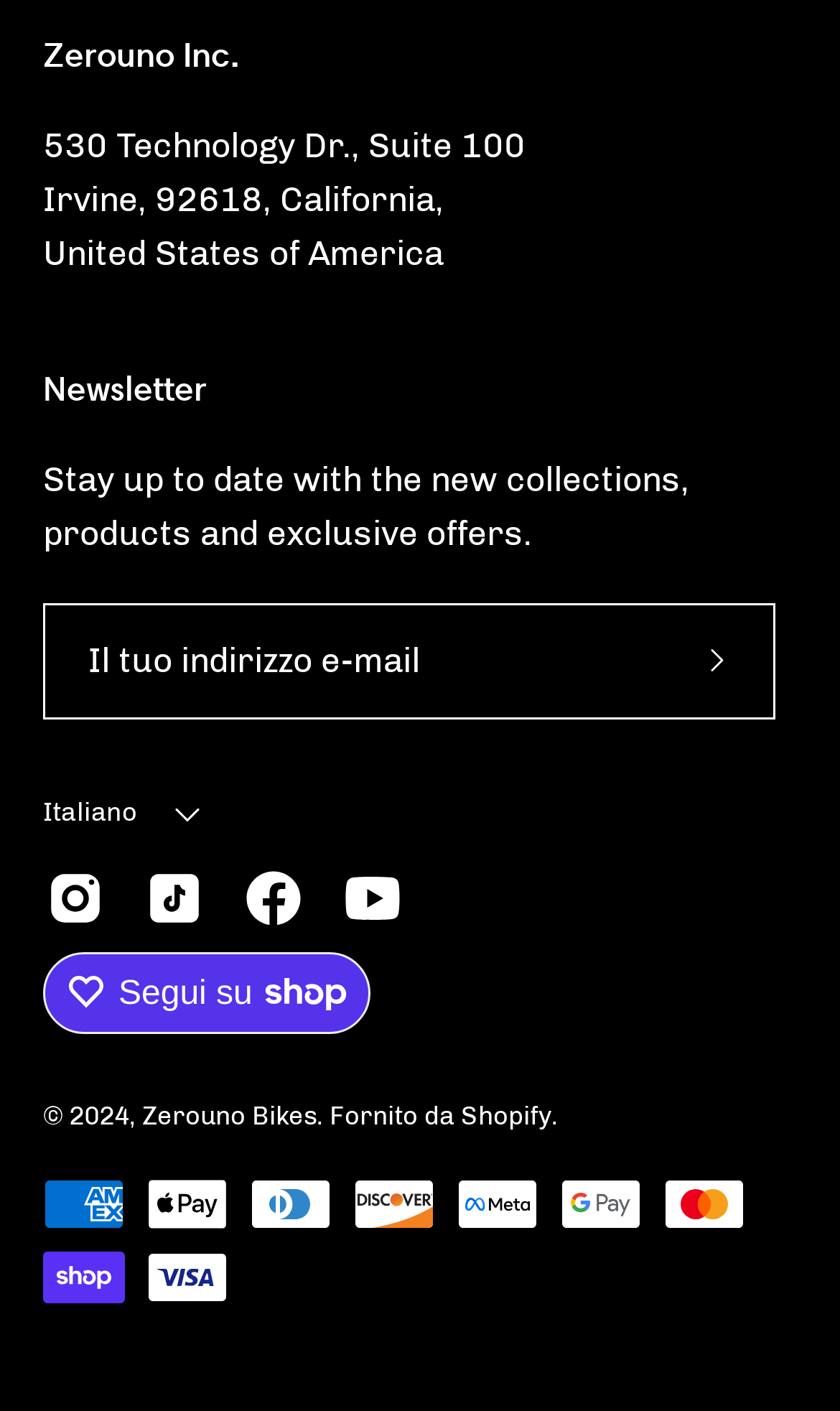Determine the bounding box for the UI element that matches this description: "Zerouno Bikes".

[0.169, 0.779, 0.377, 0.801]